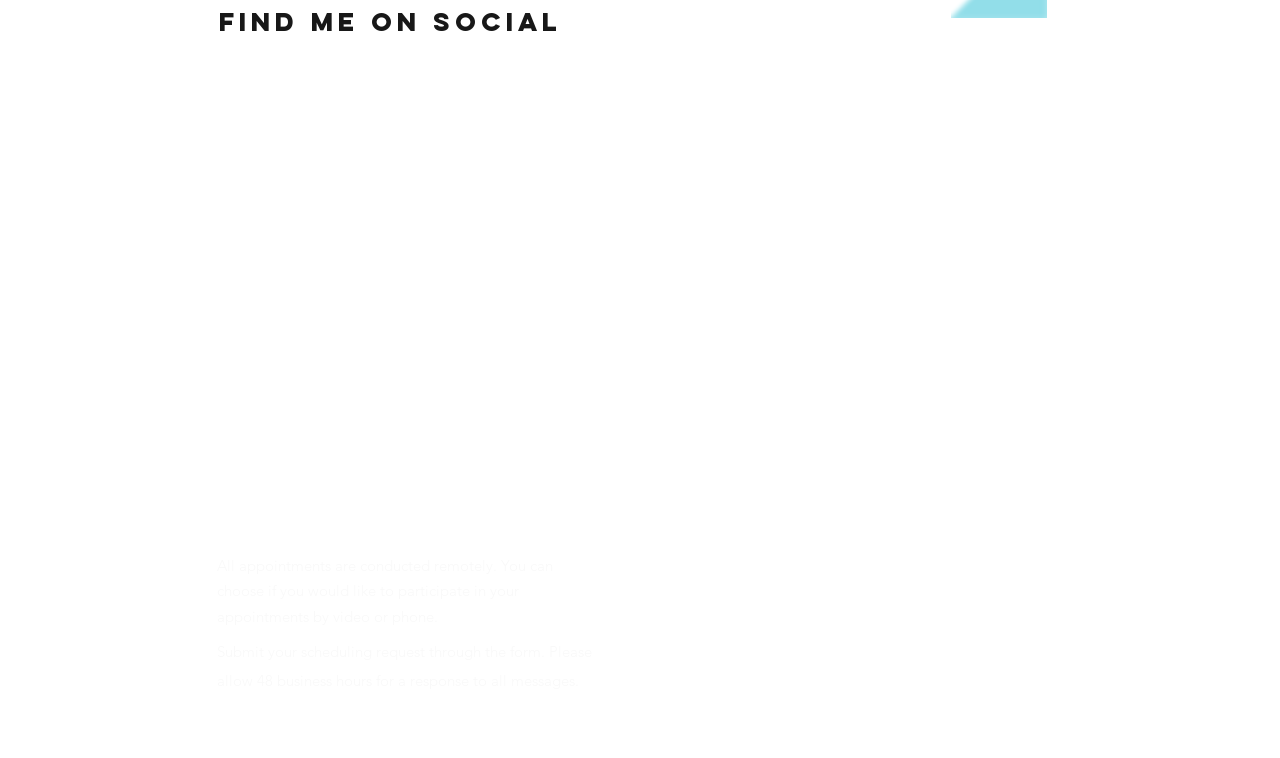Locate the UI element described by Submit in the provided webpage screenshot. Return the bounding box coordinates in the format (top-left x, top-left y, bottom-right x, bottom-right y), ensuring all values are between 0 and 1.

[0.496, 0.807, 0.855, 0.873]